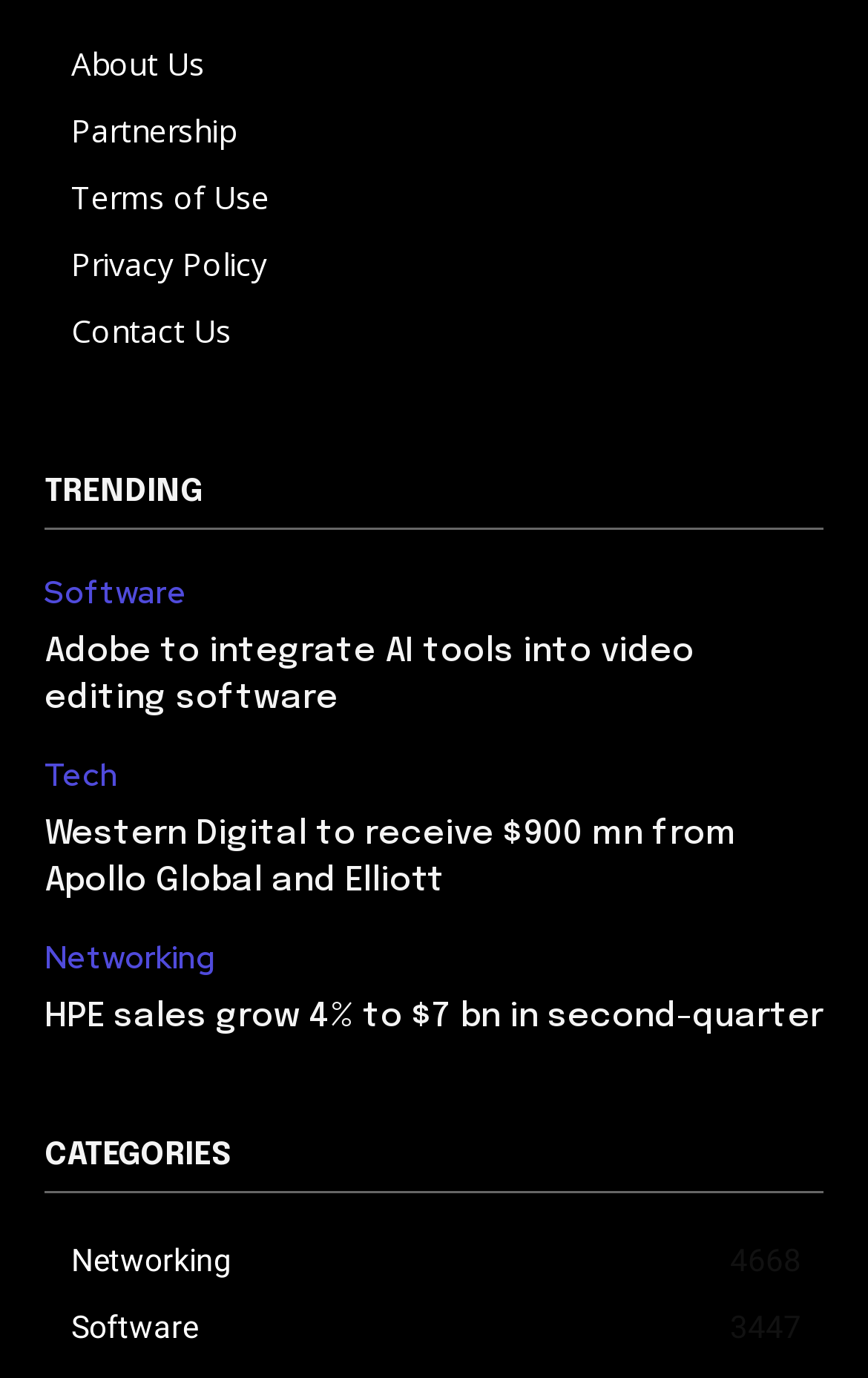What is the company mentioned in the third news article?
Using the details shown in the screenshot, provide a comprehensive answer to the question.

The company mentioned in the third news article is 'HPE' which is a heading element located at the middle of the webpage with a bounding box of [0.051, 0.722, 0.949, 0.756].